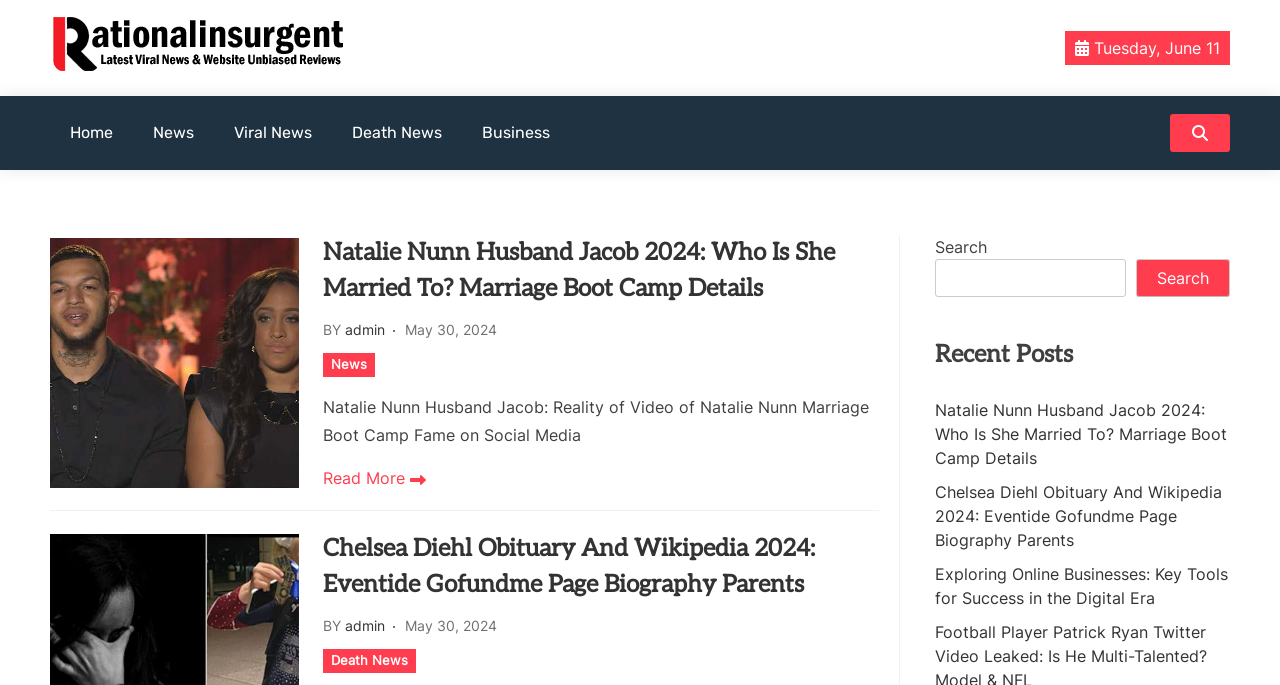Find the bounding box coordinates of the element I should click to carry out the following instruction: "Search for something".

[0.73, 0.378, 0.88, 0.434]